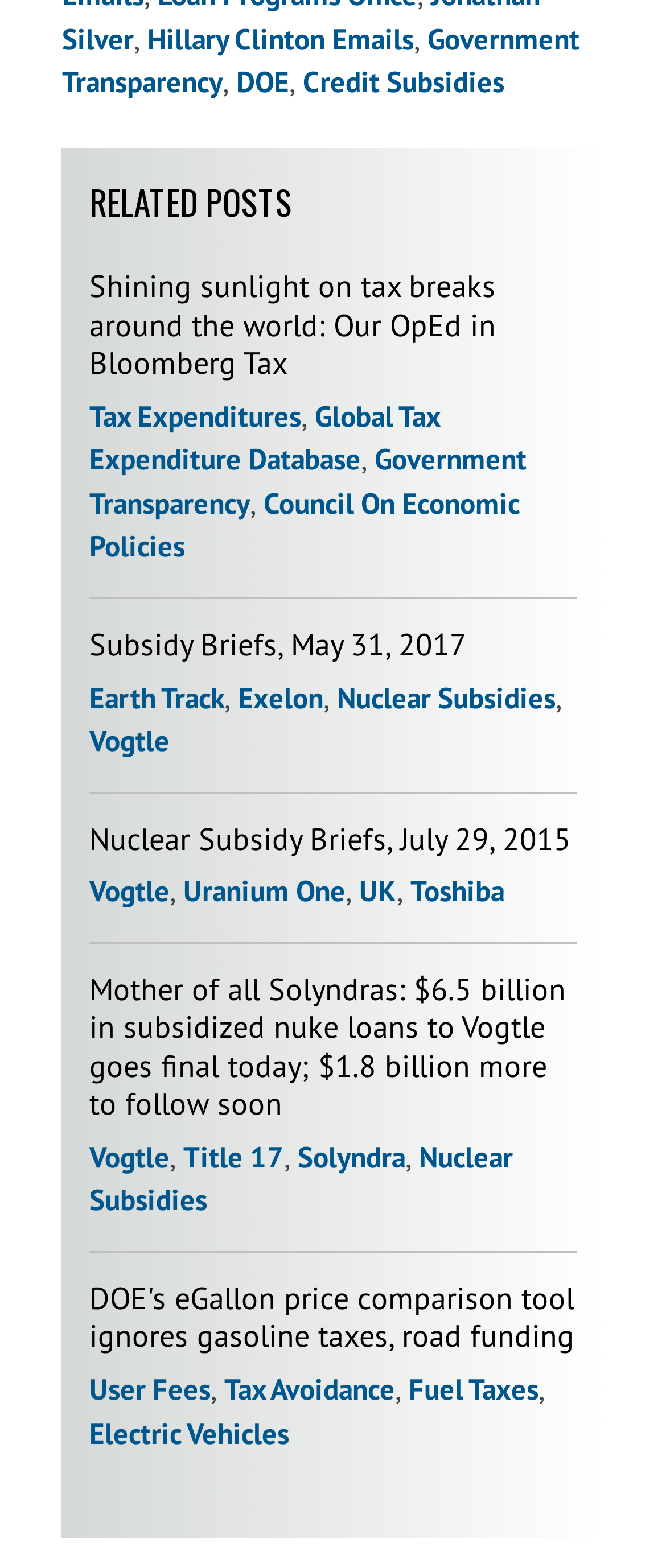Please provide the bounding box coordinates for the element that needs to be clicked to perform the following instruction: "Read about WISHEW and the new era of social networks". The coordinates should be given as four float numbers between 0 and 1, i.e., [left, top, right, bottom].

None